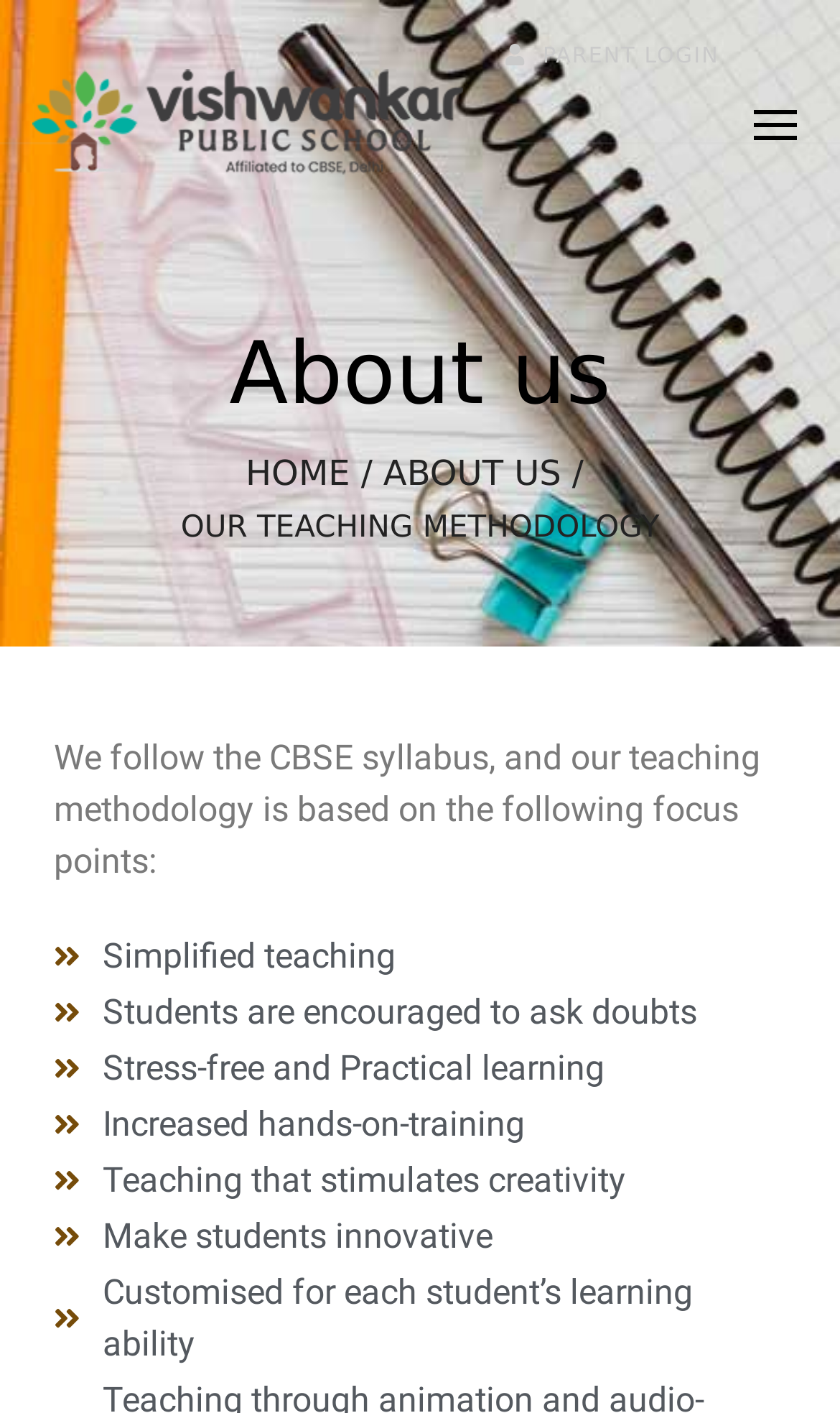What is the name of the school?
Refer to the image and give a detailed answer to the question.

The name of the school can be found in the top-left corner of the webpage, where the logo and the school name are displayed together.